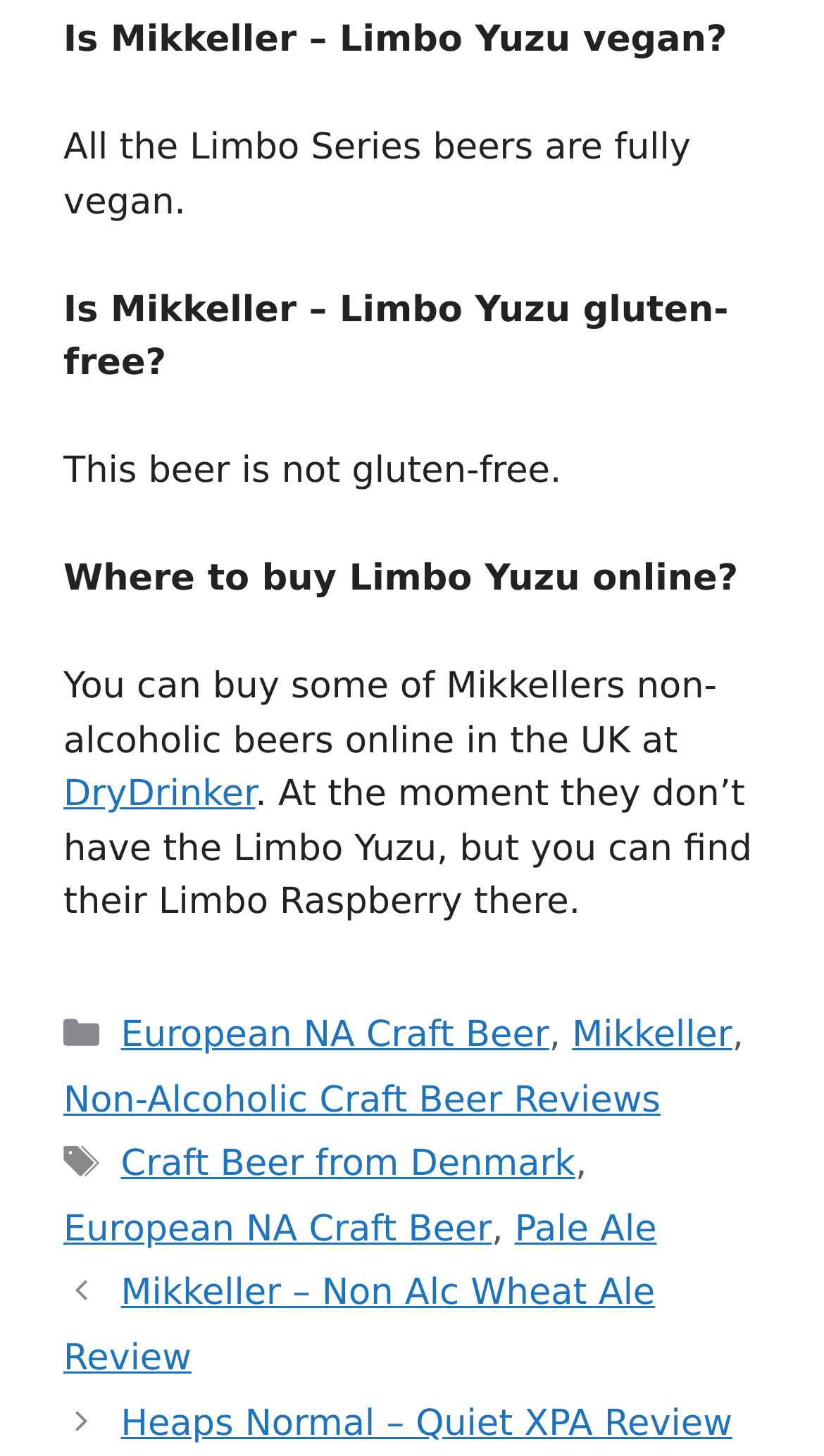Locate the bounding box coordinates of the UI element described by: "European NA Craft Beer". Provide the coordinates as four float numbers between 0 and 1, formatted as [left, top, right, bottom].

[0.147, 0.697, 0.666, 0.726]